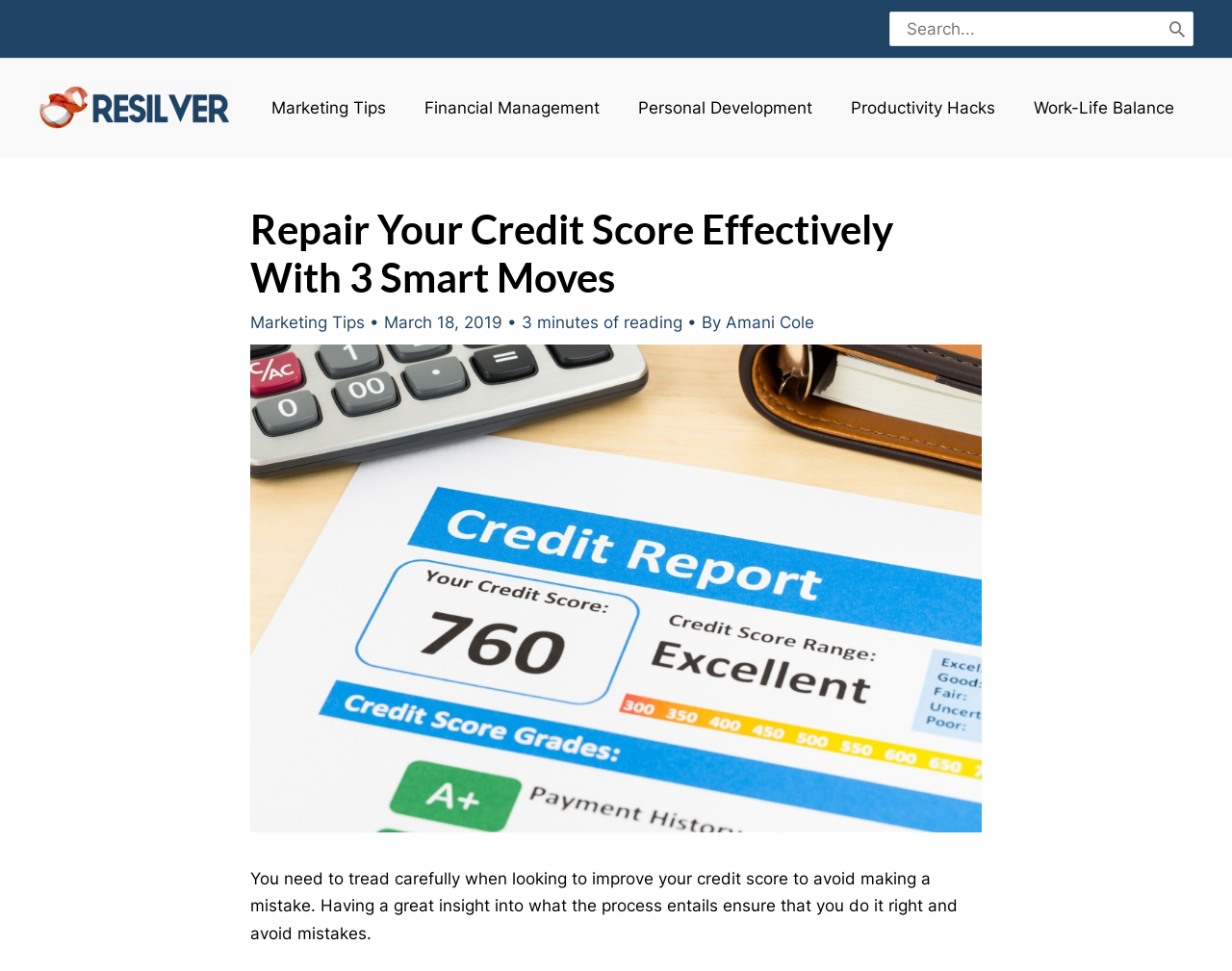Describe all the significant parts and information present on the webpage.

The webpage appears to be a blog post or article about credit score repair. At the top right corner, there is a search bar with a search button next to it. Below the search bar, there is a logo of the website "Resilver" on the top left corner. 

A navigation menu is located below the logo, with five links: "Marketing Tips", "Financial Management", "Personal Development", "Productivity Hacks", and "Work-Life Balance". 

The main content of the webpage is an article titled "Repair Your Credit Score Effectively With 3 Smart Moves". The article has a heading and a brief introduction, followed by a section with the author's name, "Amani Cole", and the date of publication, "March 18, 2019". There is also an indication that the article takes 3 minutes to read.

Below the introduction, there is a large image of a credit score report with a calculator and an organizer book. The main content of the article is a block of text that discusses the importance of being careful when trying to improve one's credit score to avoid making mistakes.